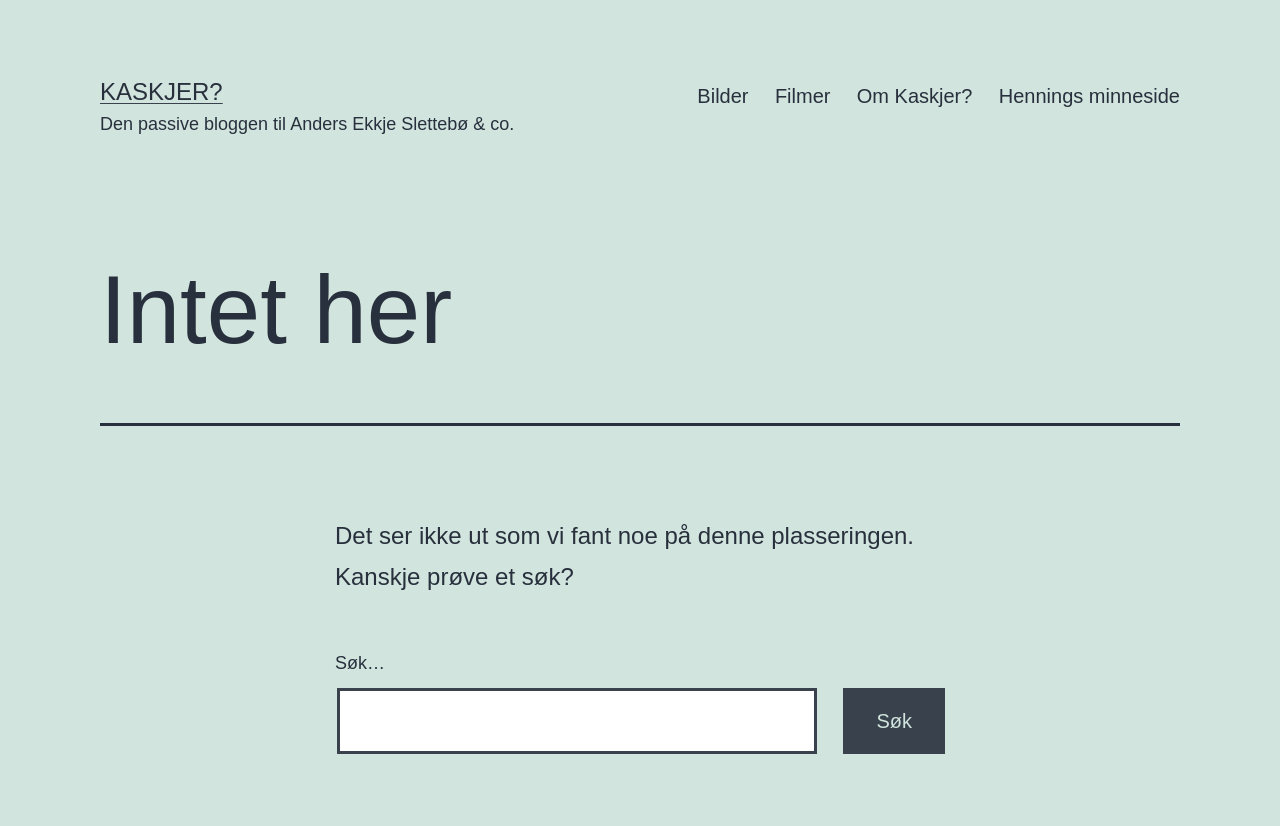Provide your answer to the question using just one word or phrase: What is the purpose of the search box?

To search for content